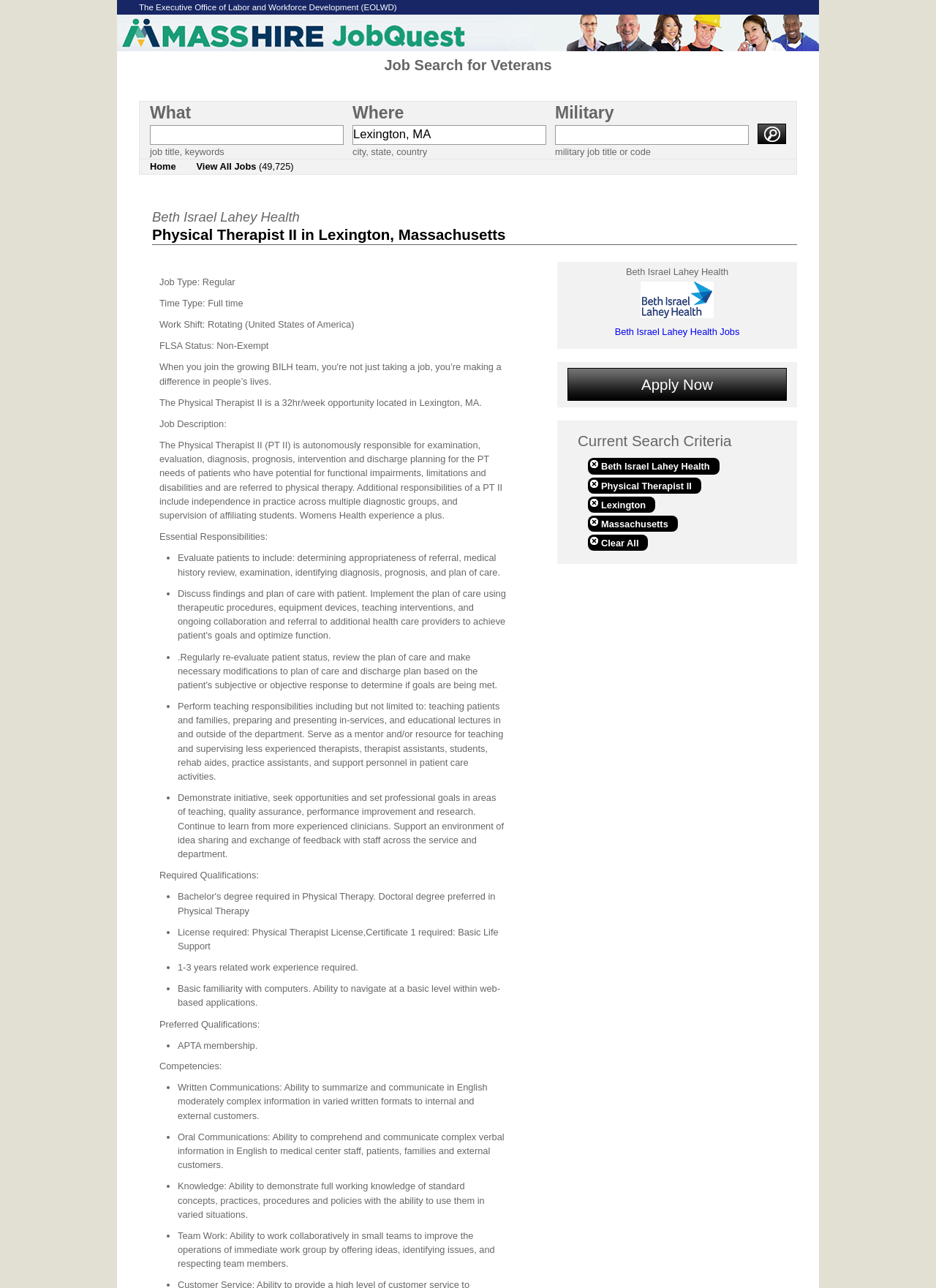What is the location of the job?
Give a one-word or short-phrase answer derived from the screenshot.

Lexington, MA